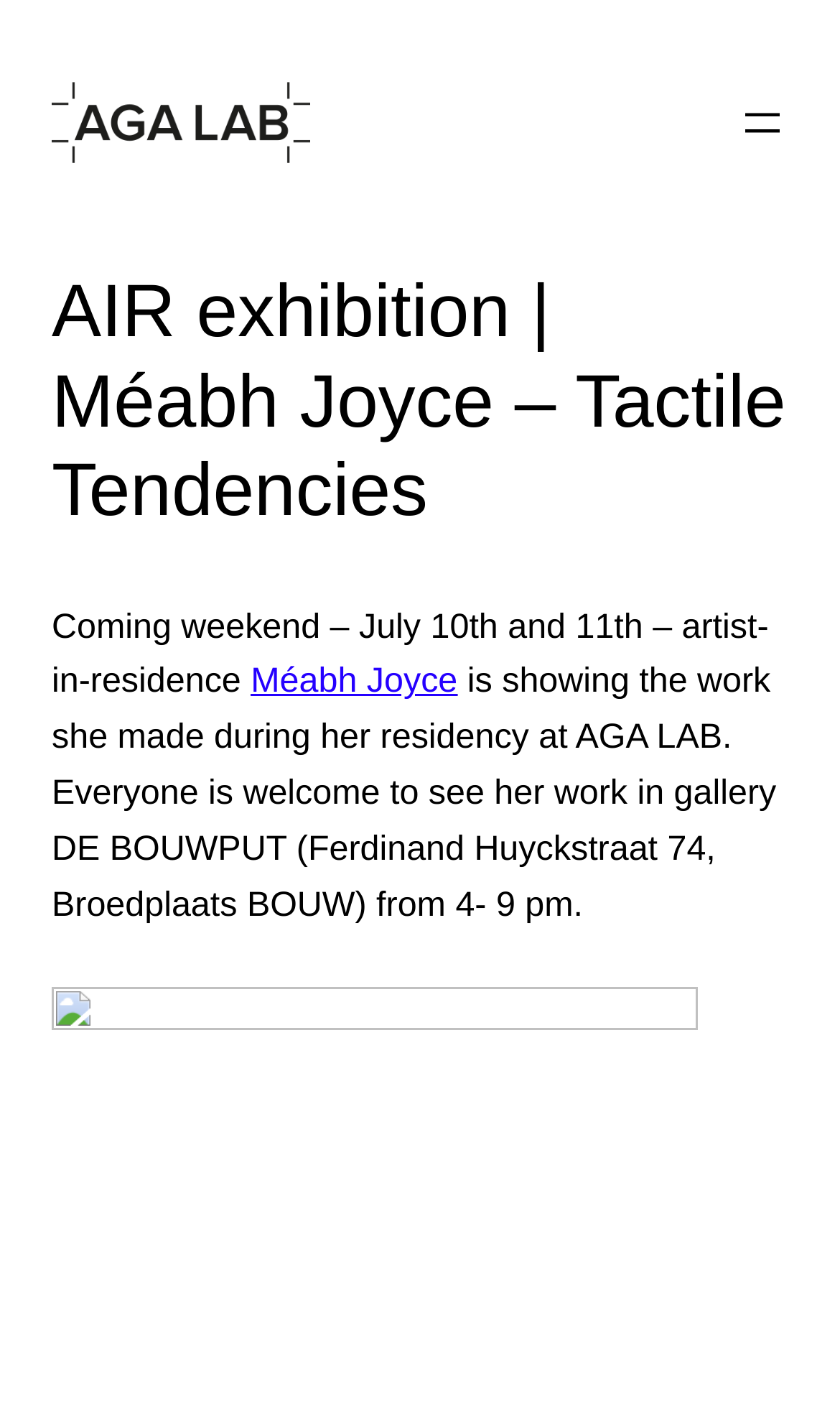Based on the image, please respond to the question with as much detail as possible:
What is the name of the artist-in-residence?

The answer can be found in the StaticText element that says 'Méabh Joyce is showing the work she made during her residency at AGA LAB.'